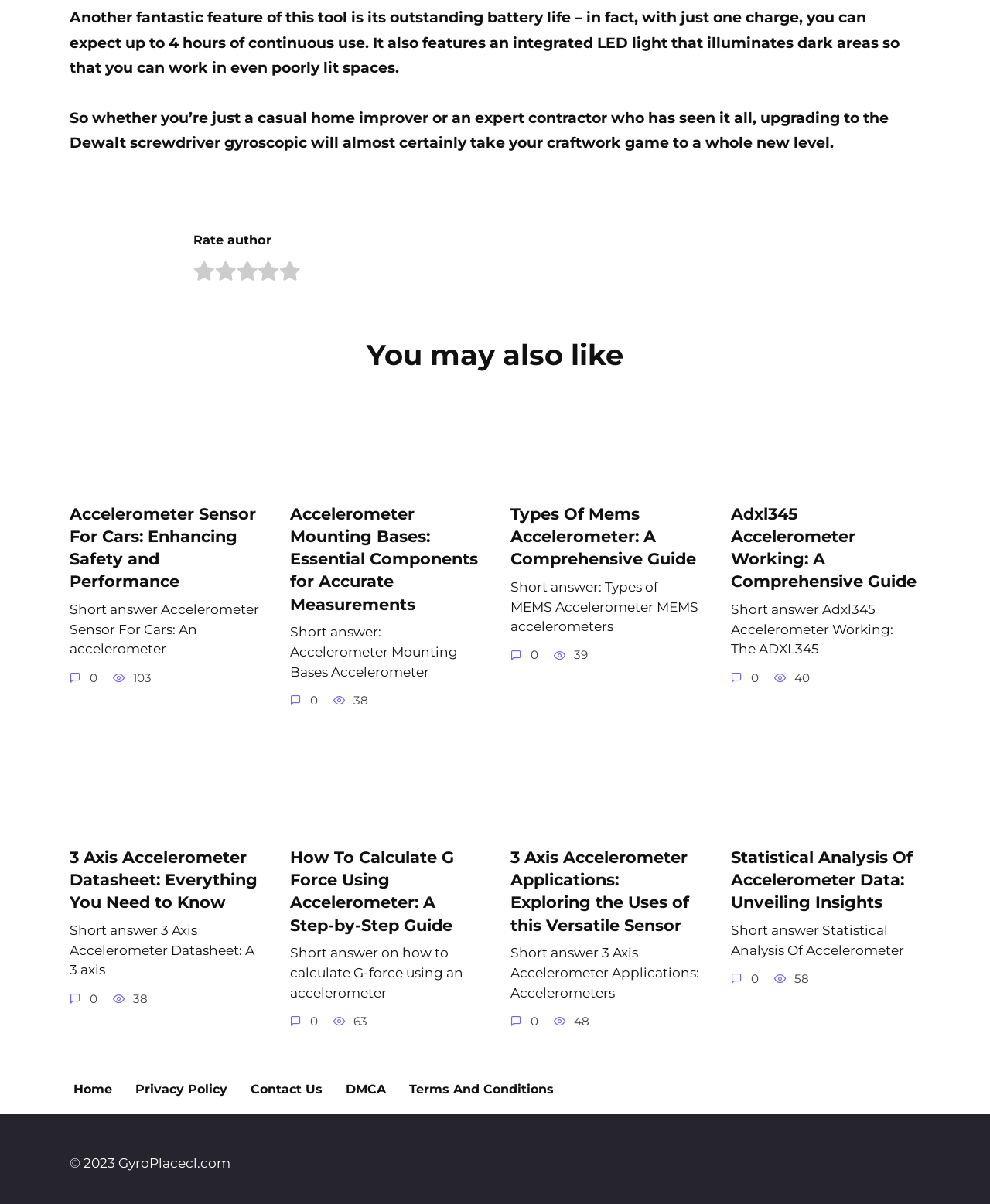Identify the bounding box coordinates necessary to click and complete the given instruction: "Go to the Home page".

[0.062, 0.885, 0.125, 0.926]